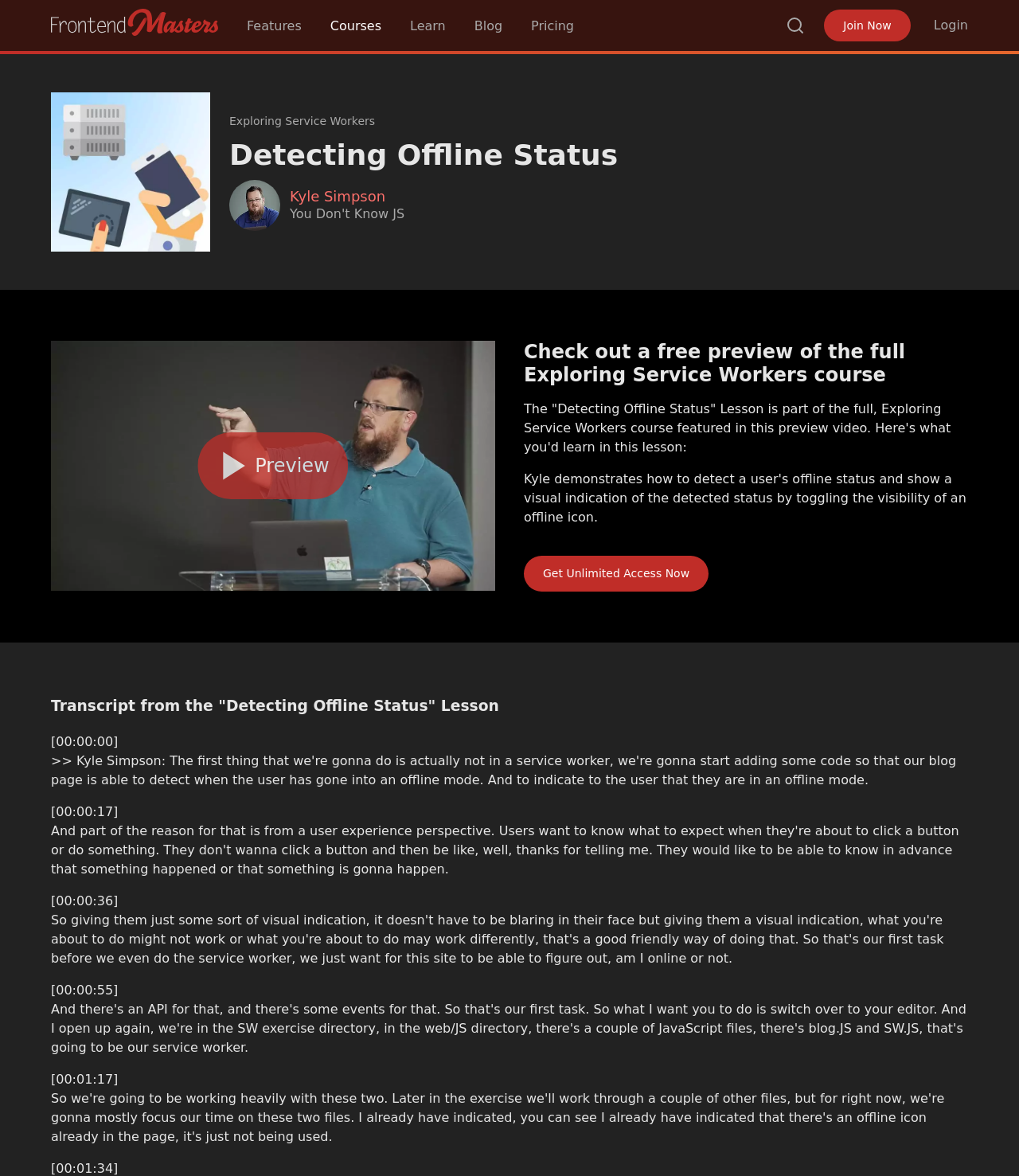Predict the bounding box coordinates for the UI element described as: "Join Now". The coordinates should be four float numbers between 0 and 1, presented as [left, top, right, bottom].

[0.809, 0.008, 0.894, 0.035]